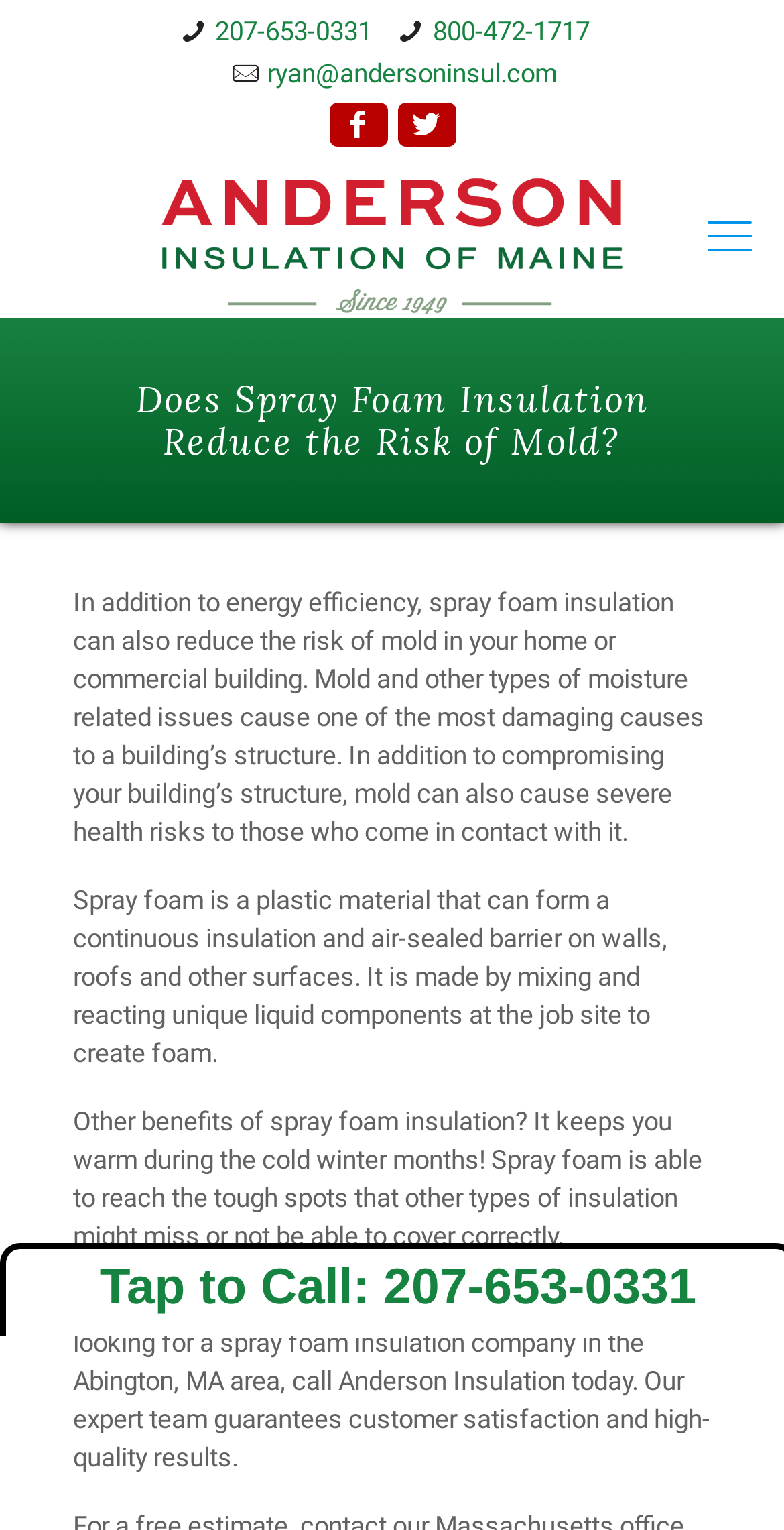Create a detailed summary of the webpage's content and design.

The webpage is about Anderson Insulation of Maine, specifically discussing the benefits of spray foam insulation, including reducing the risk of mold in homes and commercial buildings. 

At the top, there are three phone numbers and an email address, aligned horizontally, allowing users to easily contact the company. Next to the email address, there are two social media icons. 

Below the contact information, the company name "Anderson Insulation of Maine" is displayed prominently. On the top right, there is another icon.

The main content of the webpage is divided into four sections. The first section is a heading that asks the question "Does Spray Foam Insulation Reduce the Risk of Mold?" 

The second section is a paragraph that explains how spray foam insulation can reduce the risk of mold and its related issues. 

The third section is another paragraph that describes the properties and benefits of spray foam insulation, including its ability to form a continuous insulation and air-sealed barrier.

The fourth section is a paragraph that highlights the additional benefits of spray foam insulation, such as keeping homes warm during winter, and reaching tough spots that other types of insulation might miss. 

Finally, there is a call-to-action paragraph that encourages users to contact Anderson Insulation for more information on spray foam insulation or to find a spray foam insulation company in the Abington, MA area. Below this paragraph, there is a "Tap to Call" button with the phone number 207-653-0331.